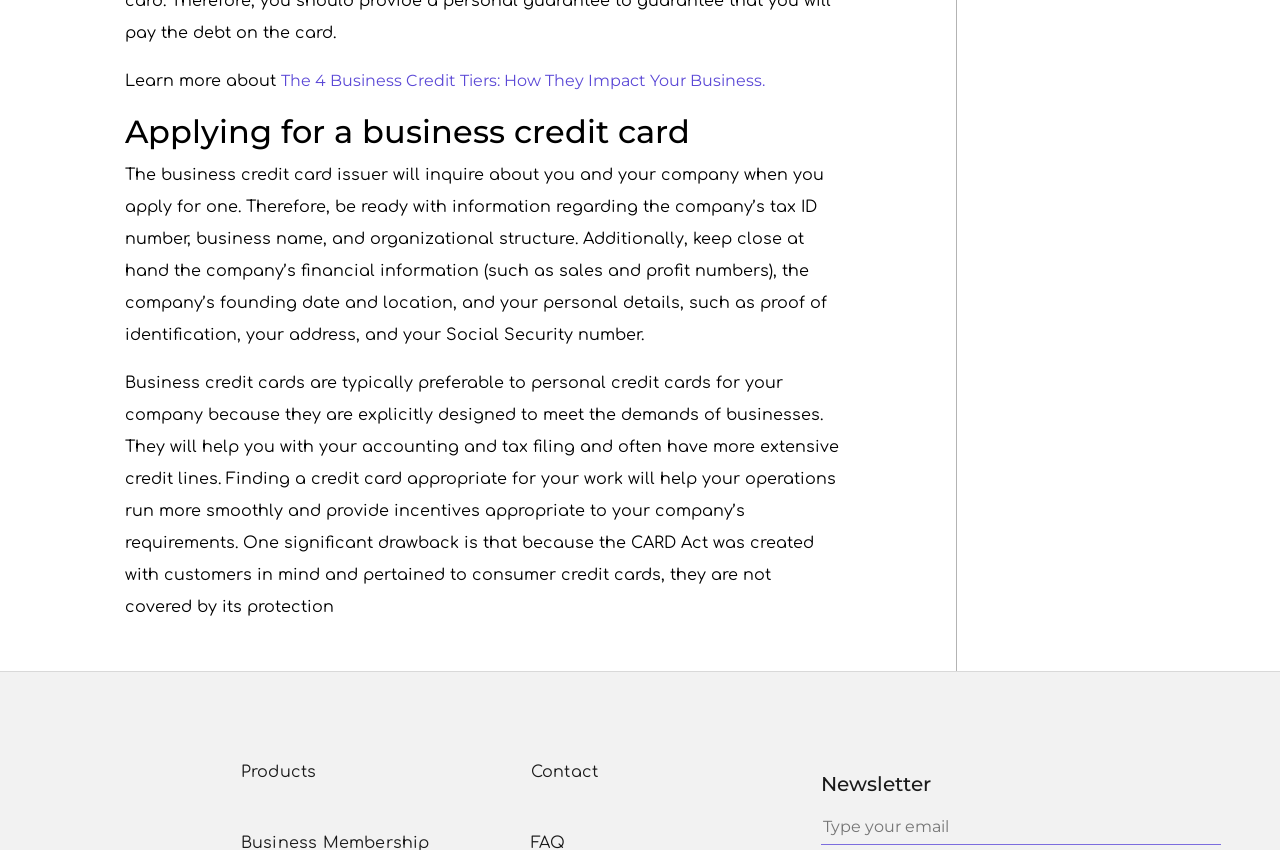Identify the bounding box for the UI element specified in this description: "Terms & Conditions". The coordinates must be four float numbers between 0 and 1, formatted as [left, top, right, bottom].

[0.038, 0.128, 0.139, 0.148]